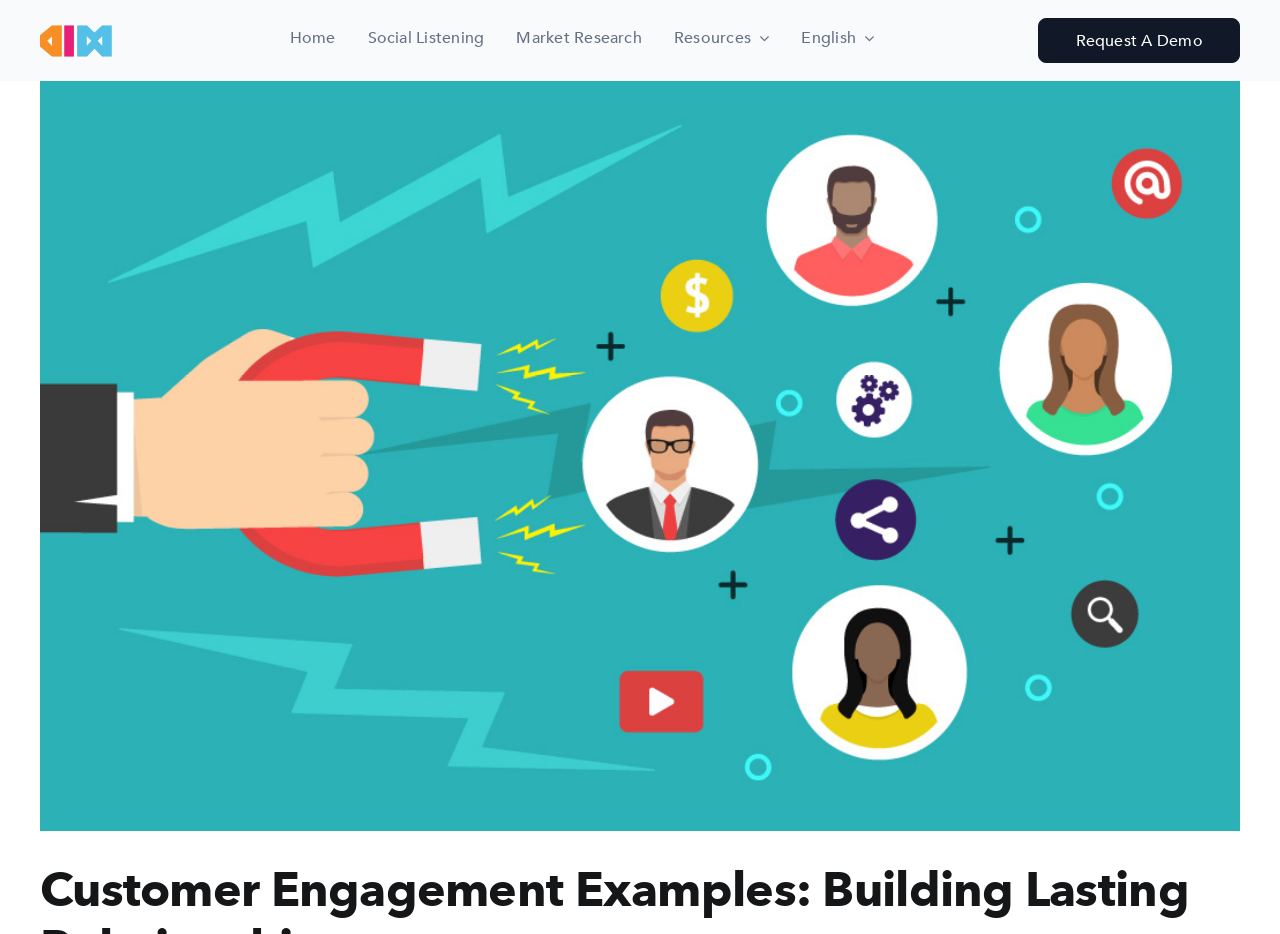Specify the bounding box coordinates (top-left x, top-left y, bottom-right x, bottom-right y) of the UI element in the screenshot that matches this description: Market Research

[0.403, 0.026, 0.502, 0.055]